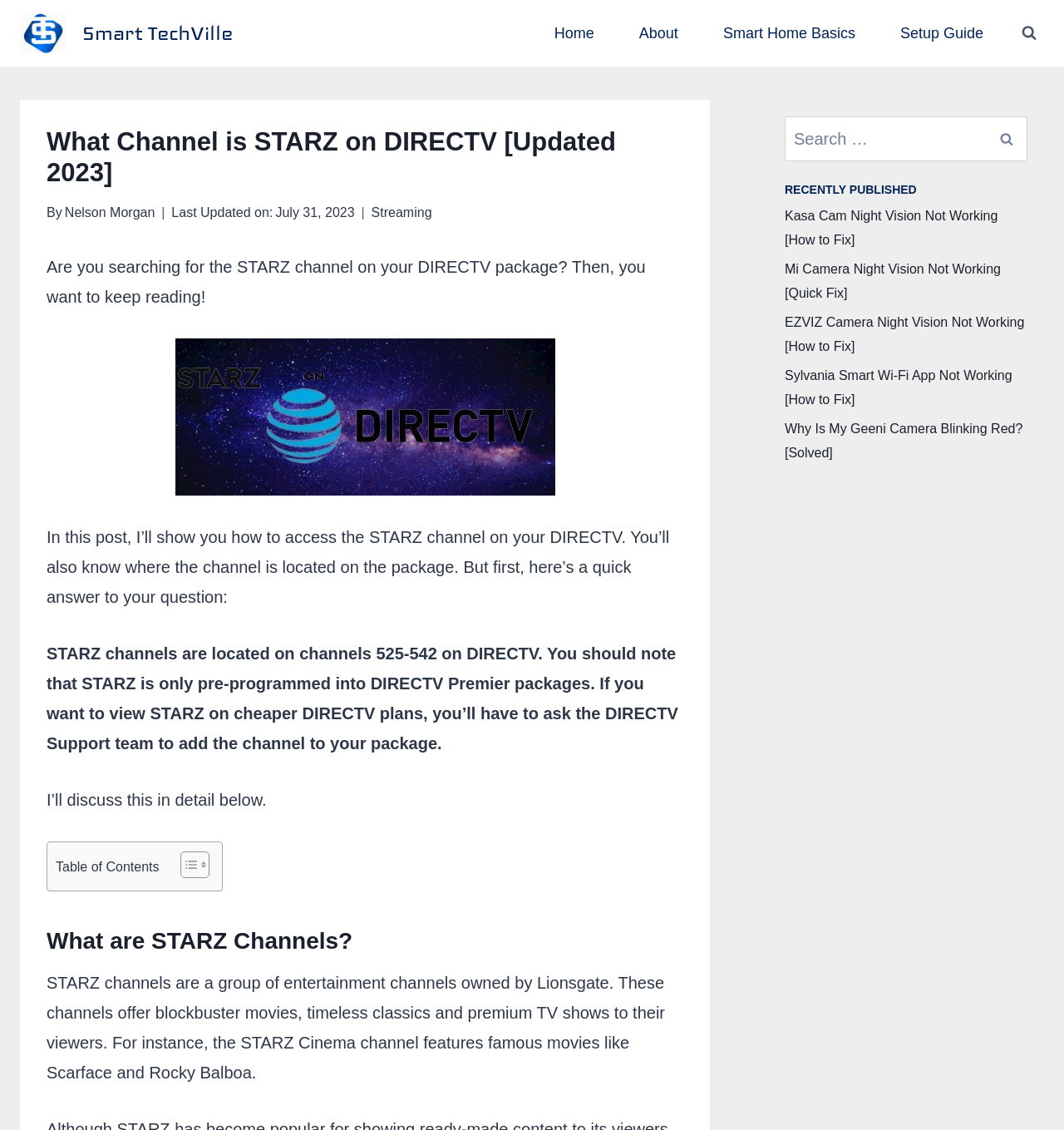Using the provided element description: "parent_node: Search for: value="Search"", determine the bounding box coordinates of the corresponding UI element in the screenshot.

[0.927, 0.103, 0.966, 0.143]